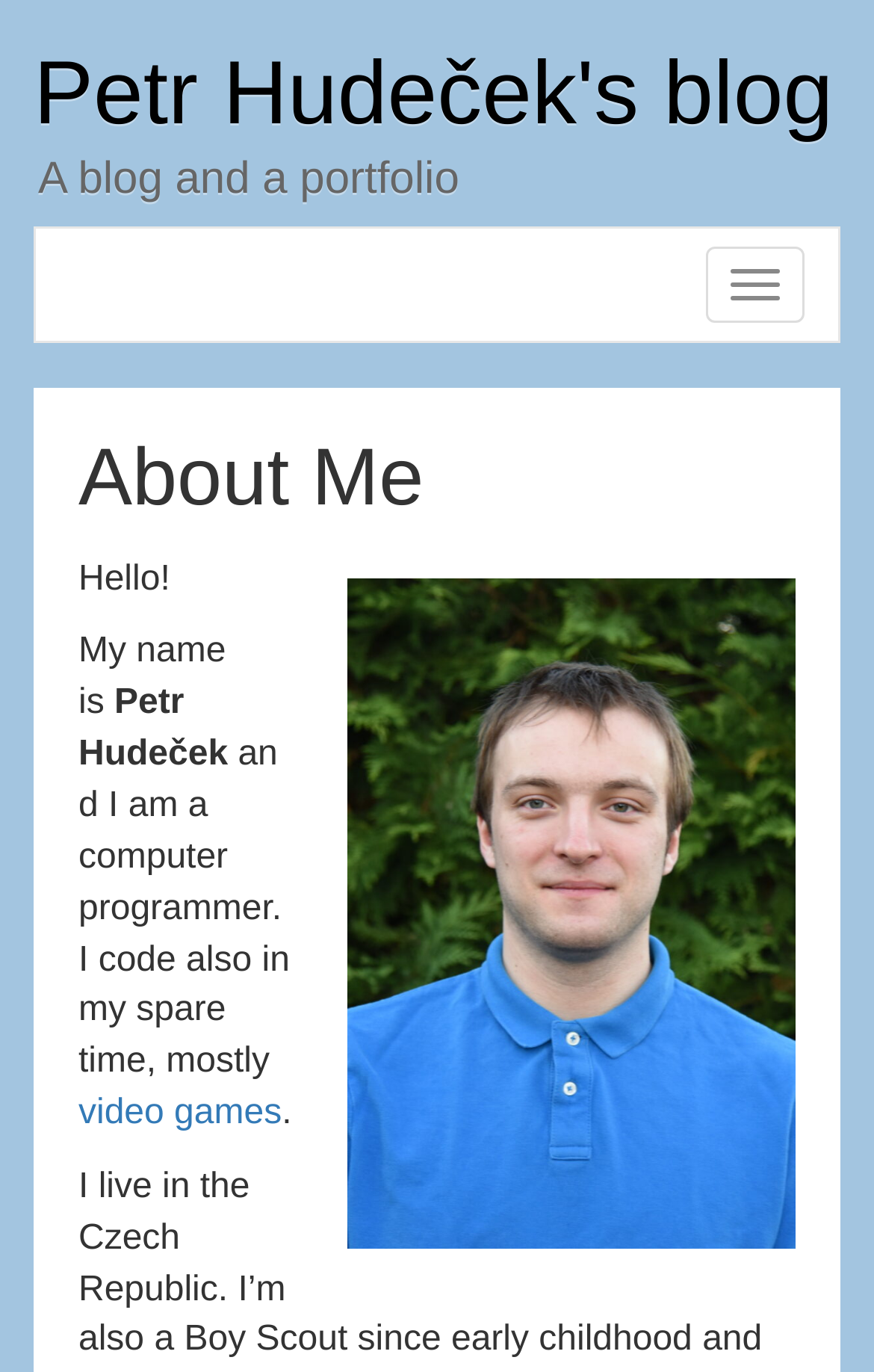What is the profession of the blog owner?
Please respond to the question with as much detail as possible.

The answer can be found in the StaticText element 'and I am a computer programmer.', which indicates that the blog owner is a computer programmer.